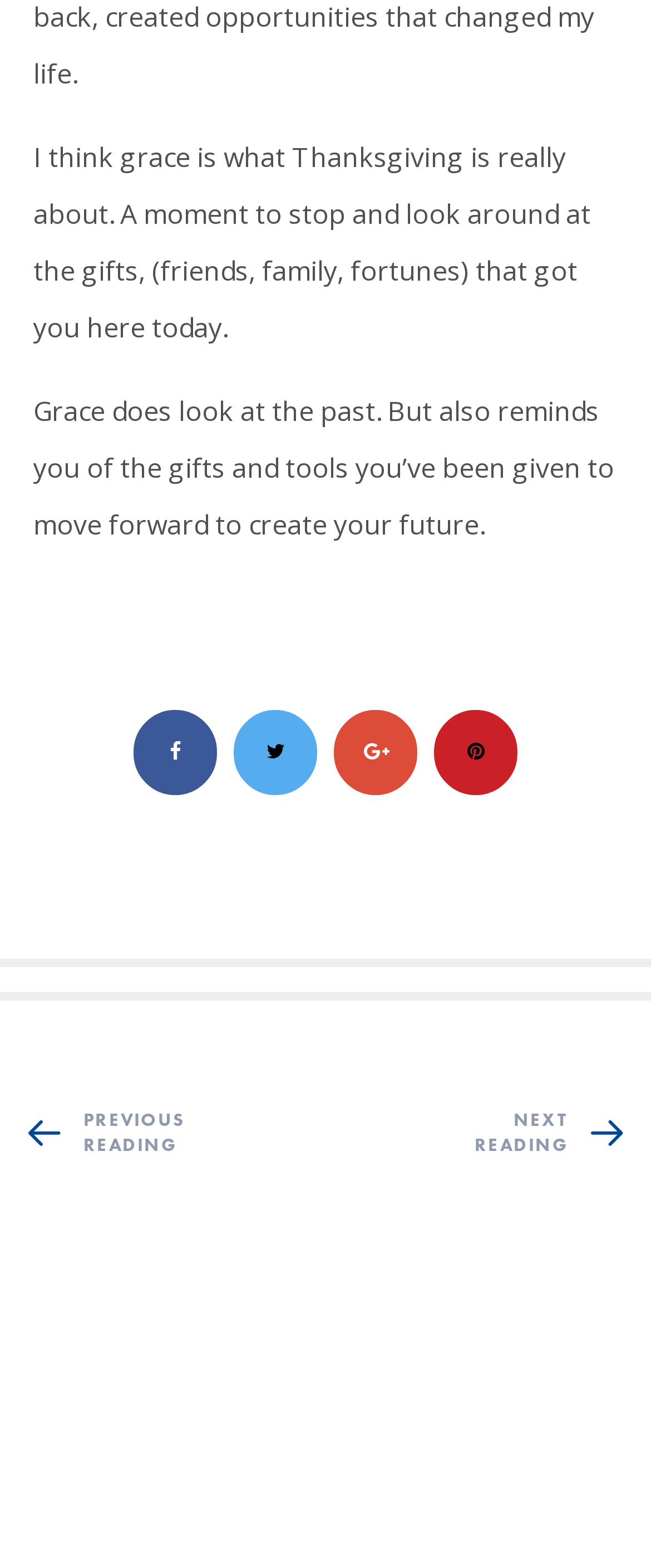Using the information in the image, give a detailed answer to the following question: What is the purpose of the links at the bottom?

The links 'PREVIOUS READING' and 'NEXT READING' at the bottom of the webpage are for navigation, allowing users to move to previous or next readings.